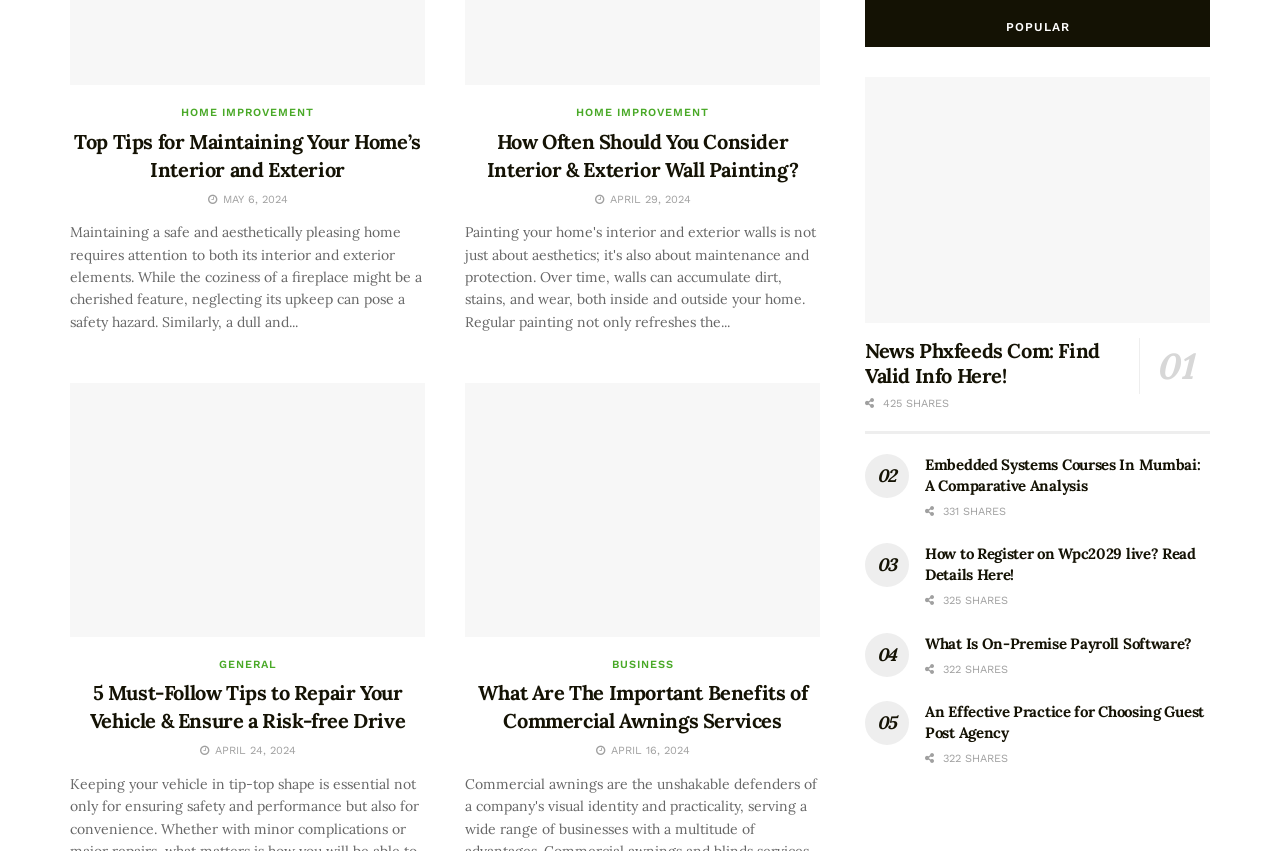Please identify the coordinates of the bounding box for the clickable region that will accomplish this instruction: "Read the article".

None